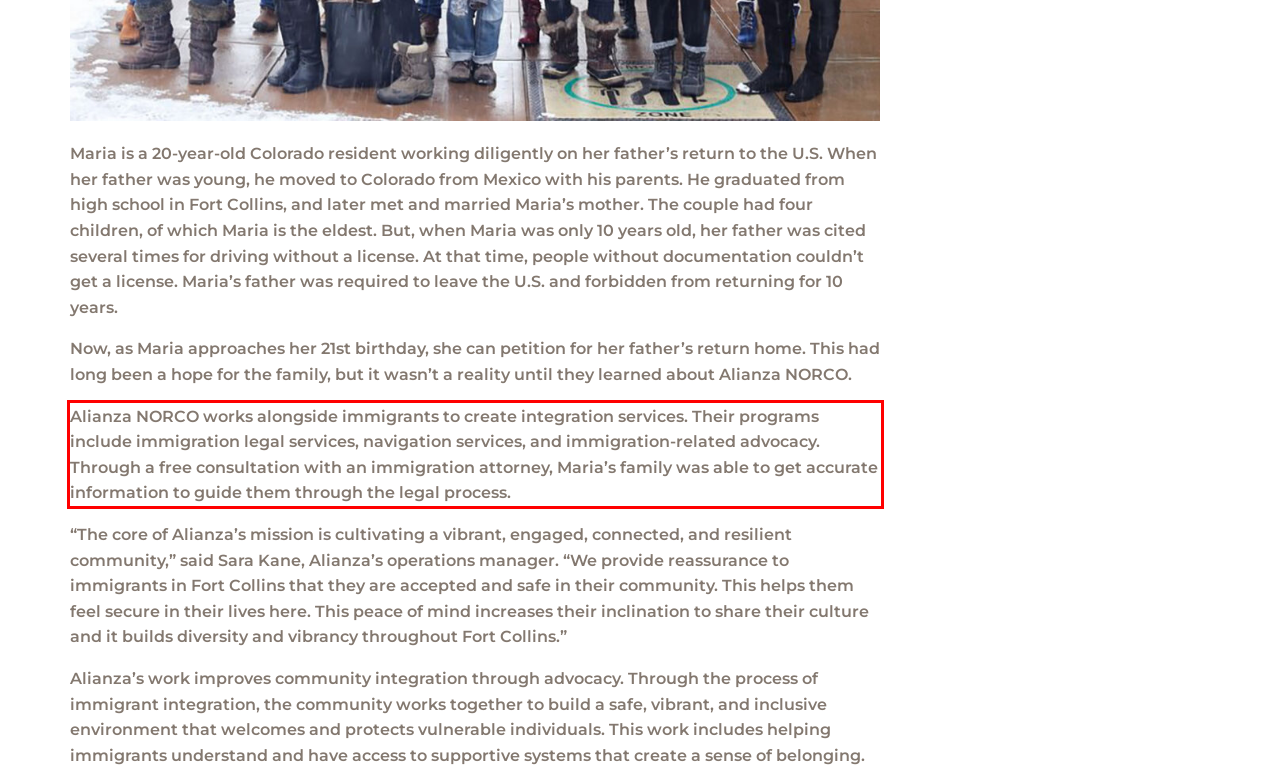With the provided screenshot of a webpage, locate the red bounding box and perform OCR to extract the text content inside it.

Alianza NORCO works alongside immigrants to create integration services. Their programs include immigration legal services, navigation services, and immigration-related advocacy. Through a free consultation with an immigration attorney, Maria’s family was able to get accurate information to guide them through the legal process.